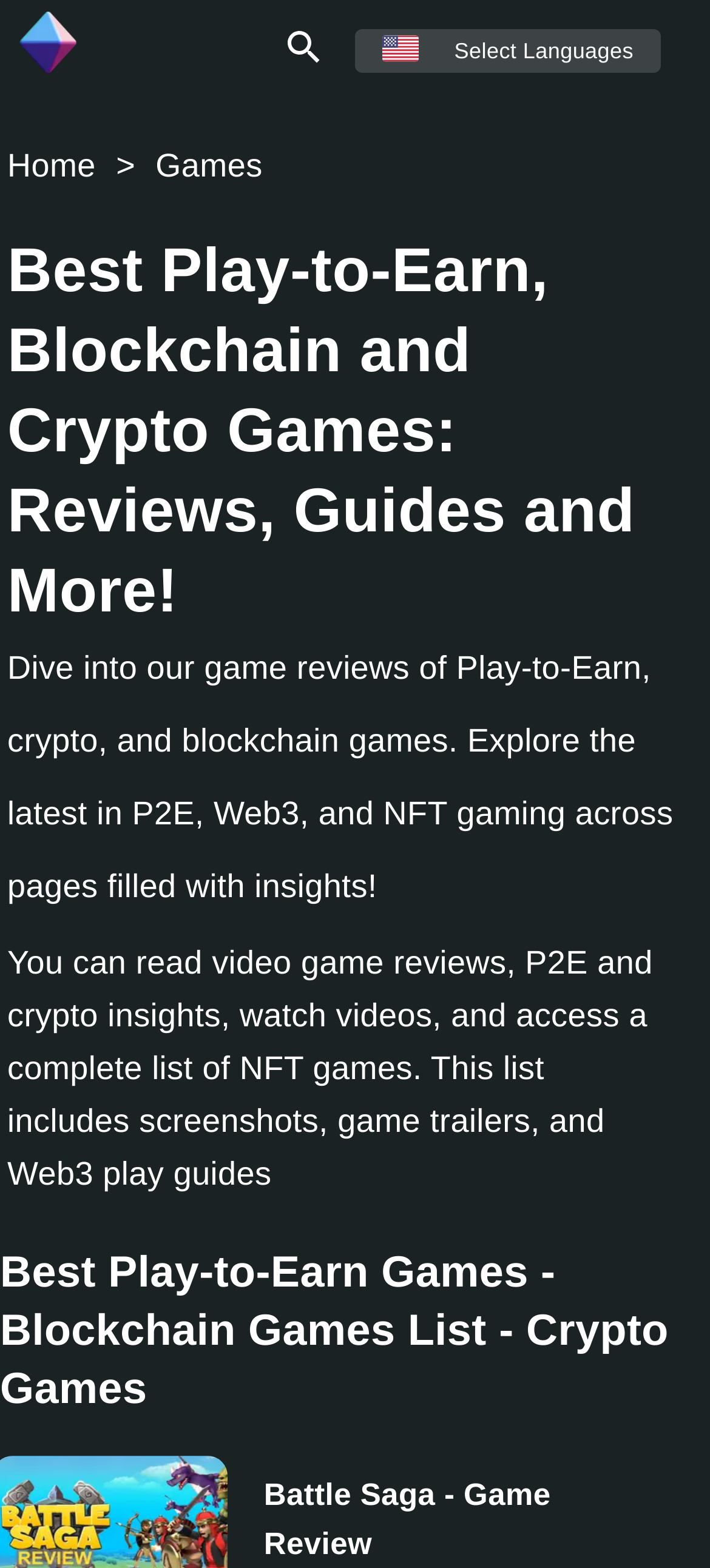Provide a short answer using a single word or phrase for the following question: 
How many pages of game reviews are available on this website?

33